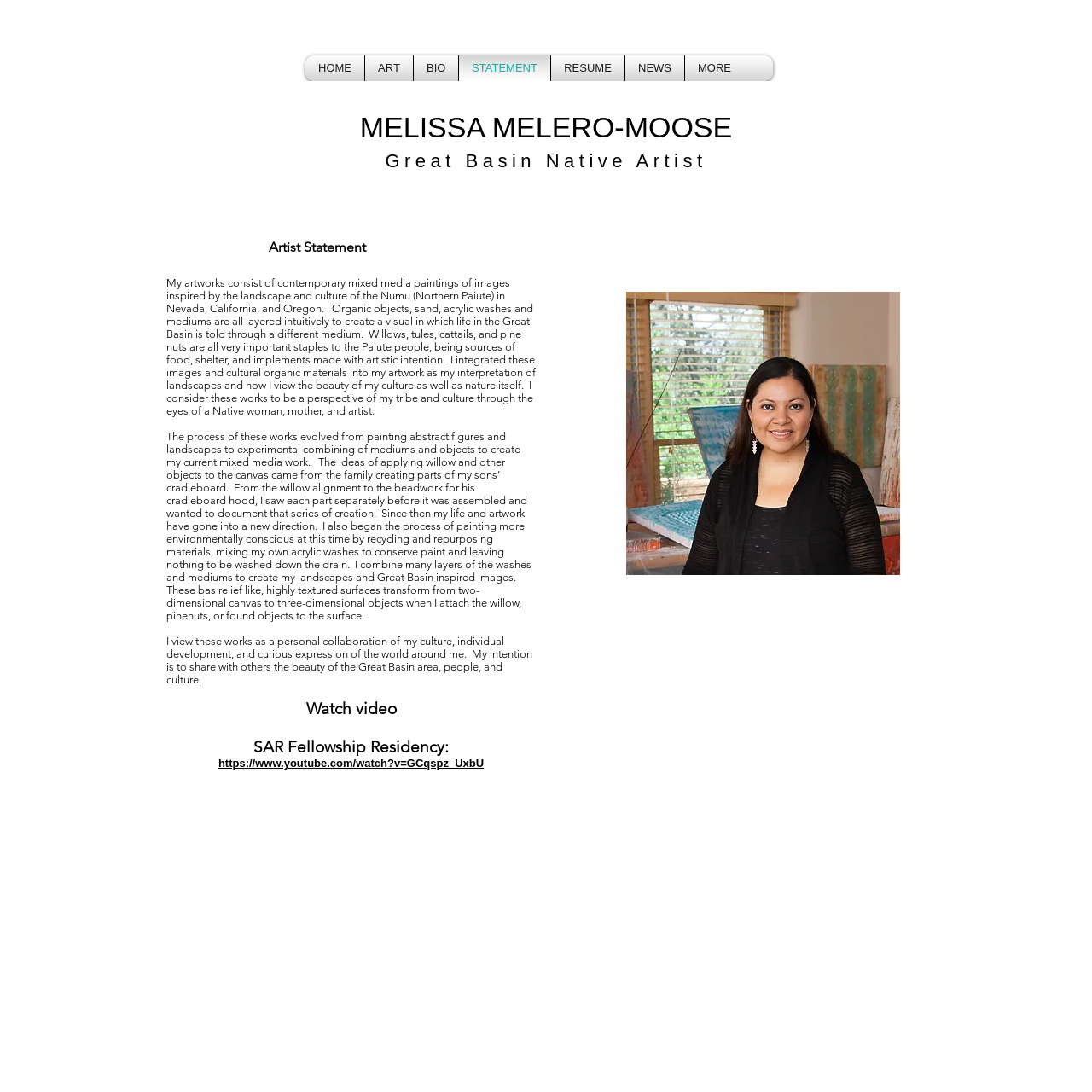Refer to the image and provide a thorough answer to this question:
What is the subject of the artist's paintings?

The text states that the artist's paintings are inspired by the landscape and culture of the Numu people, indicating that the subject of her paintings is landscapes and culture.